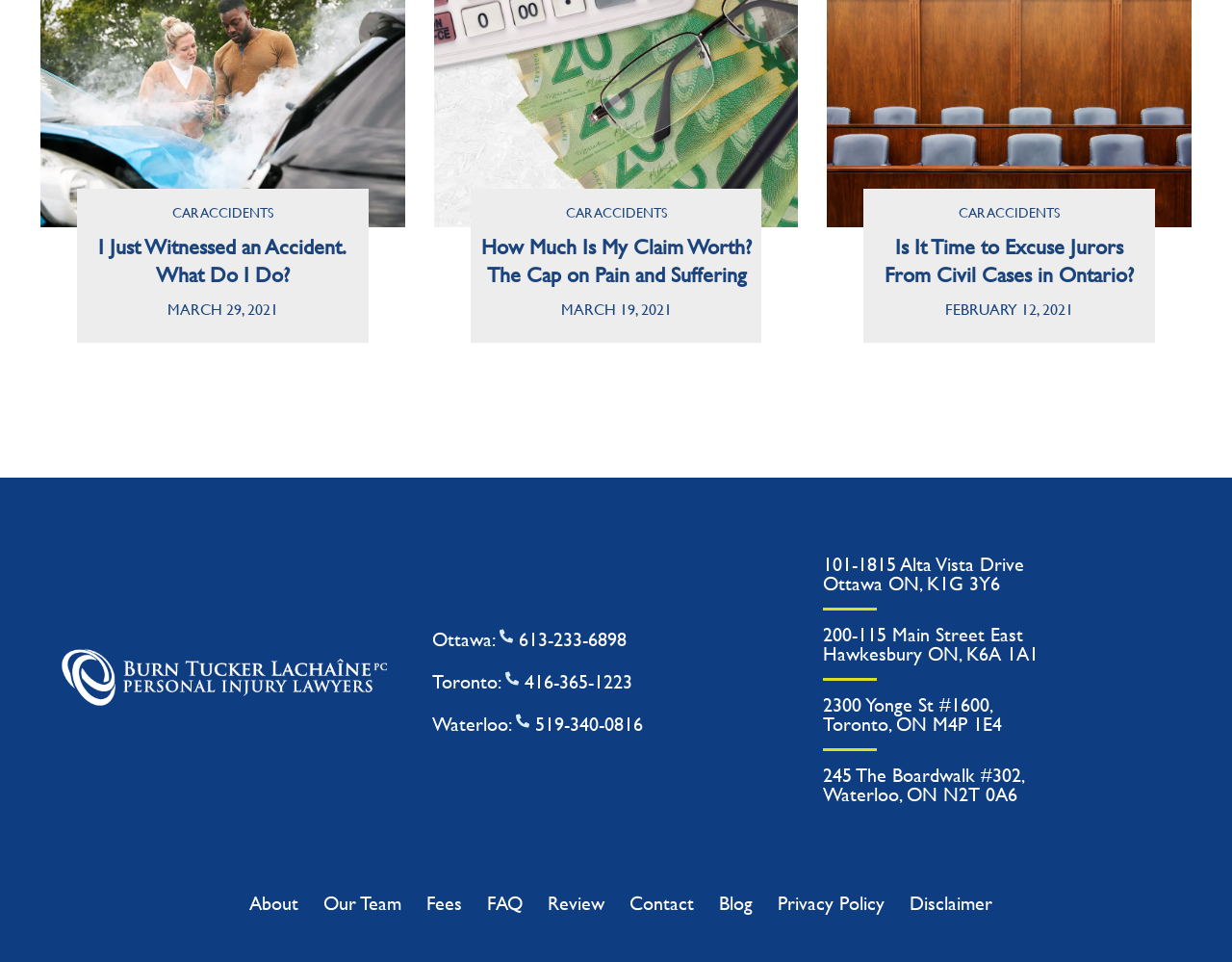Kindly determine the bounding box coordinates for the clickable area to achieve the given instruction: "Click on 'Blog'".

[0.584, 0.924, 0.611, 0.953]